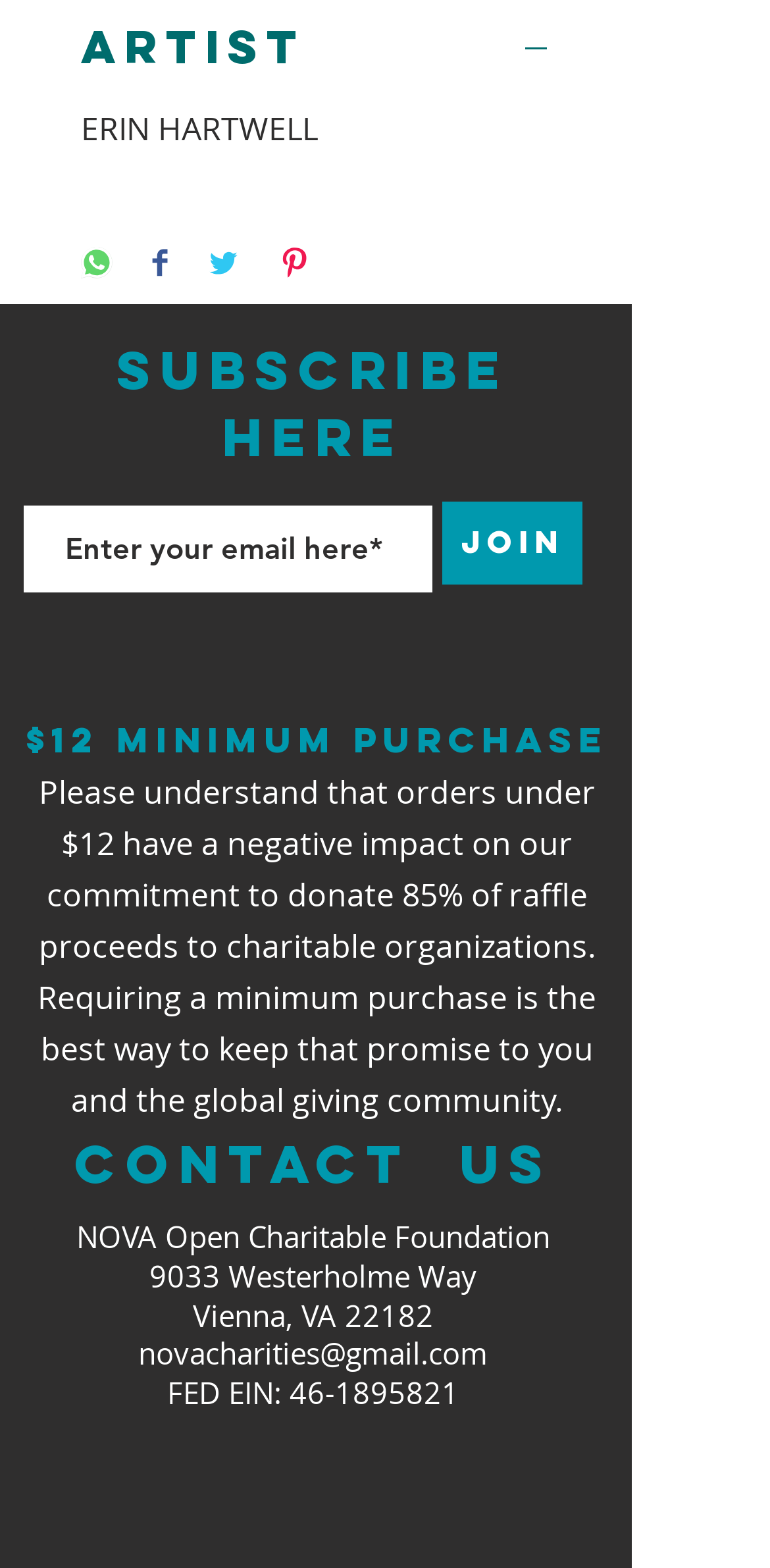Locate the bounding box coordinates of the segment that needs to be clicked to meet this instruction: "contact us".

None